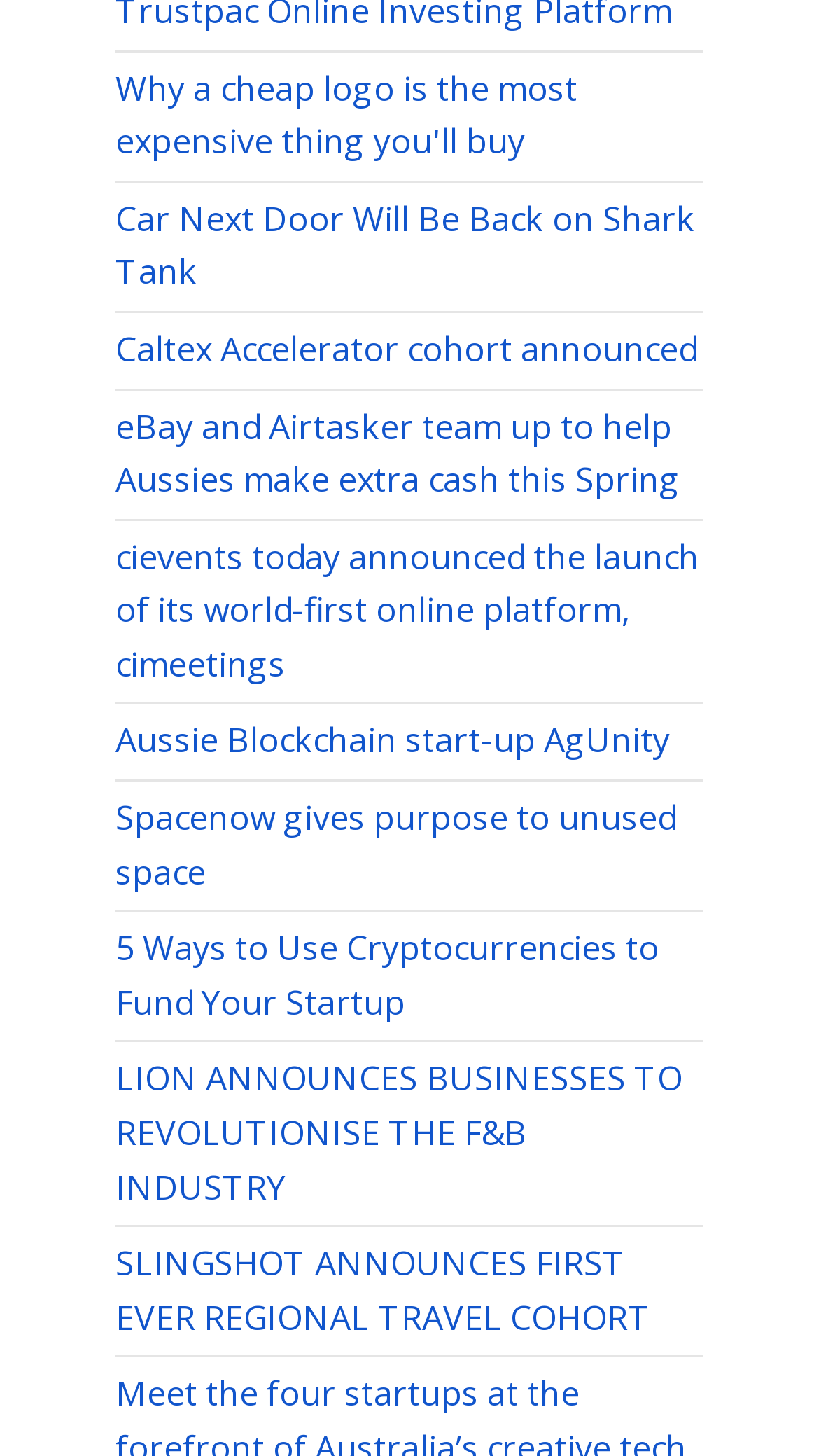What is the topic of the first link?
Based on the image, answer the question in a detailed manner.

The first link has the text 'Why a cheap logo is the most expensive thing you'll buy', which suggests that the topic of the link is related to logo design and its cost implications.